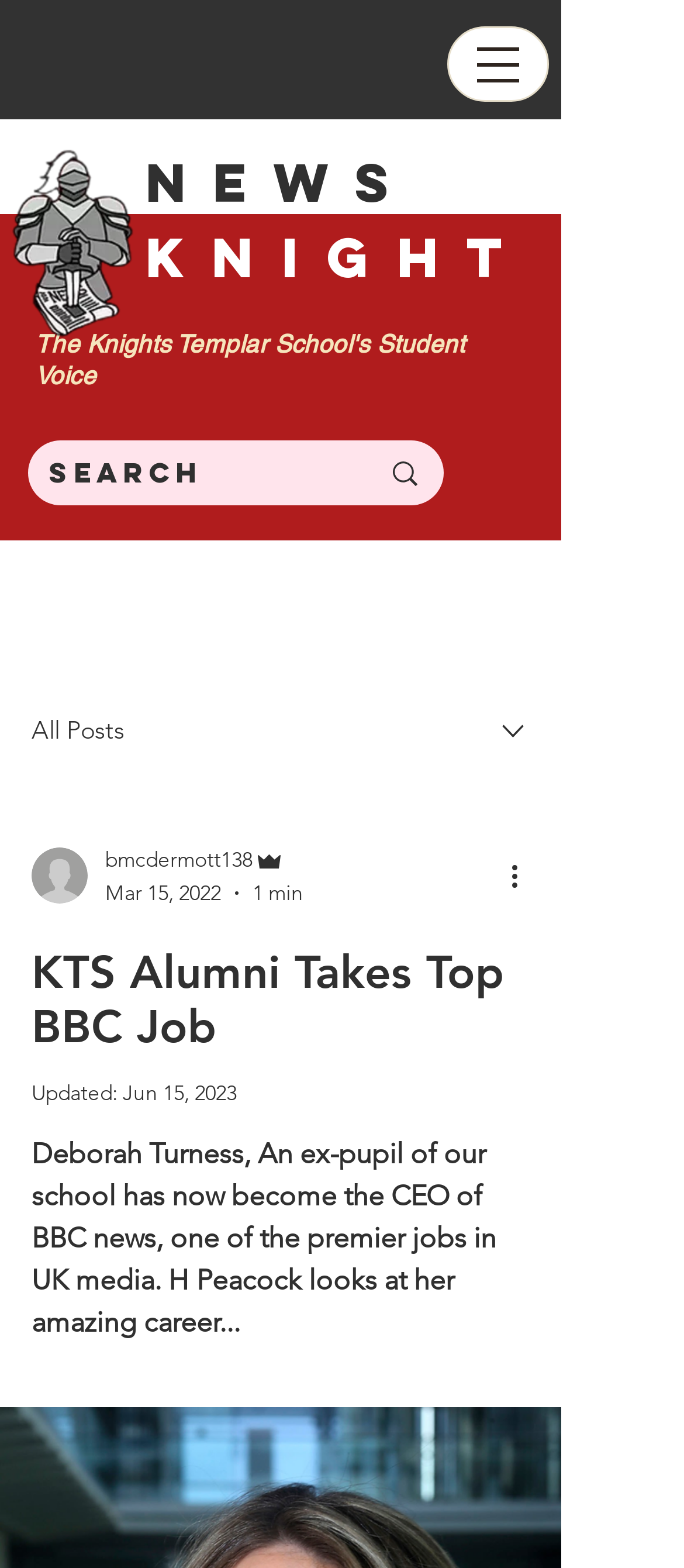Based on the image, please respond to the question with as much detail as possible:
What is the name of the school mentioned on the webpage?

I found the answer by looking at the heading elements on the webpage, specifically the one that says 'The Knights Templar School's Student Voice' which indicates that the webpage is related to this school.